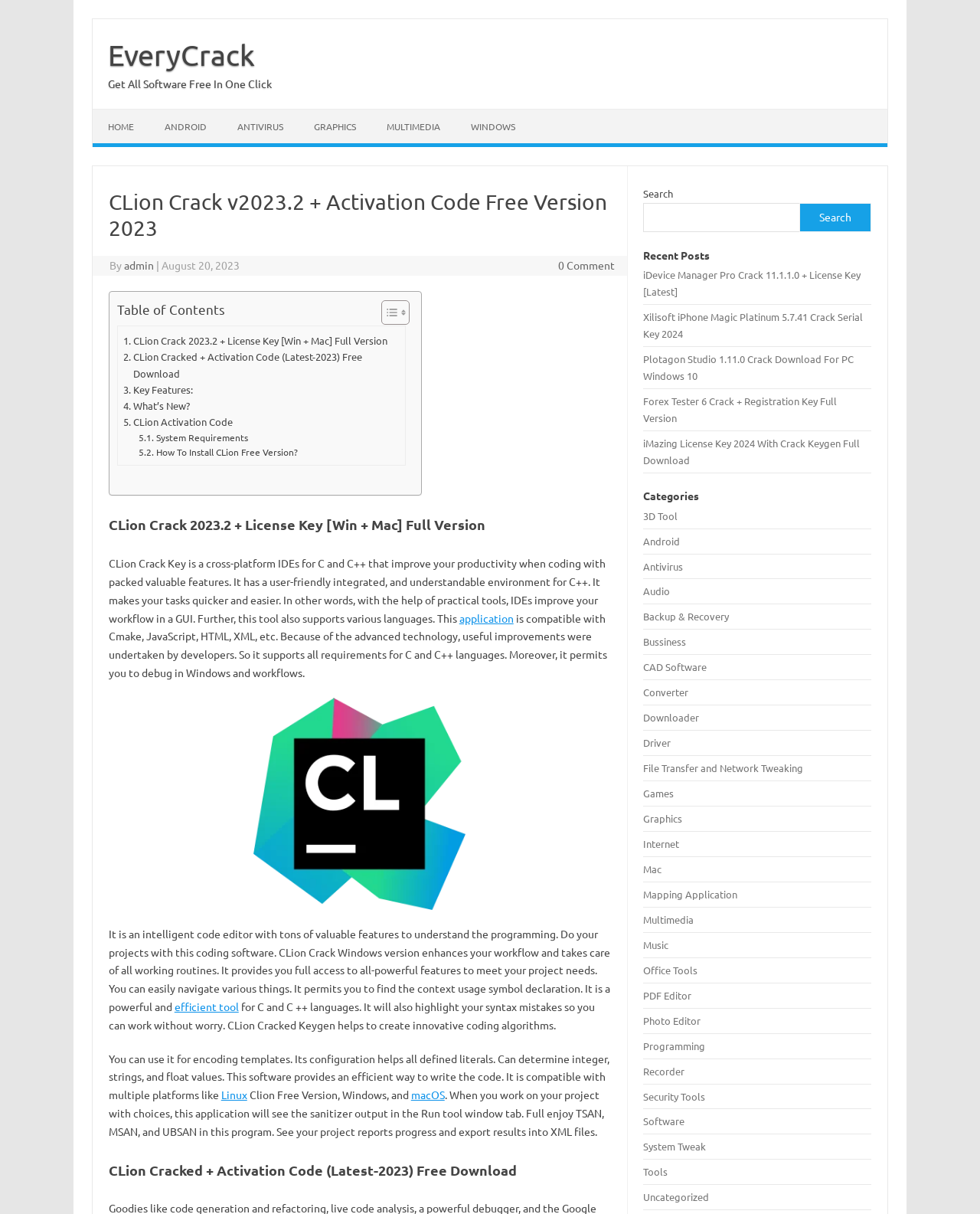Please determine the bounding box coordinates of the area that needs to be clicked to complete this task: 'Click on the 'HOME' link'. The coordinates must be four float numbers between 0 and 1, formatted as [left, top, right, bottom].

[0.095, 0.09, 0.152, 0.118]